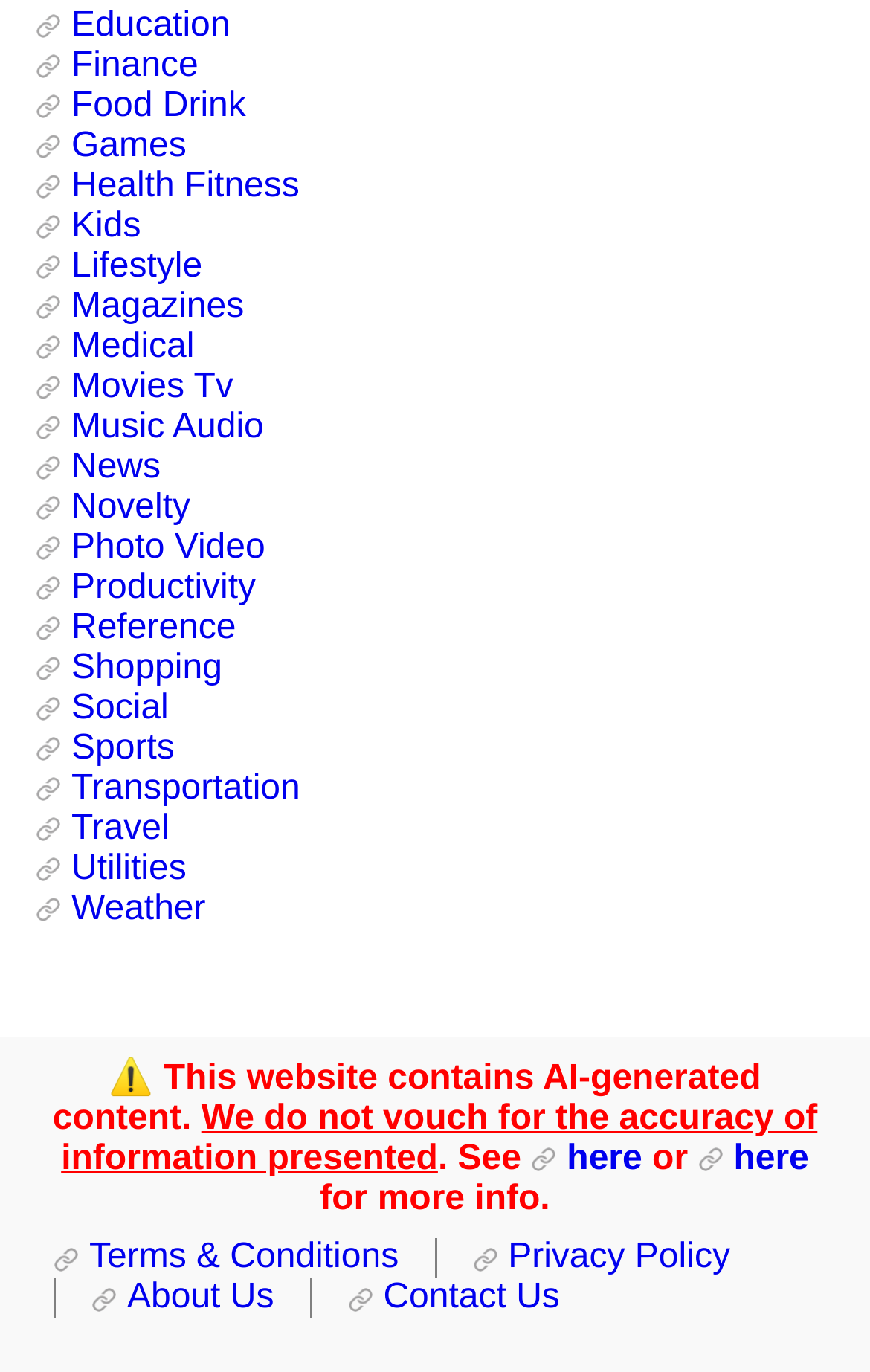Find the bounding box coordinates for the area that must be clicked to perform this action: "Visit the Terms & Conditions page".

[0.062, 0.903, 0.499, 0.932]